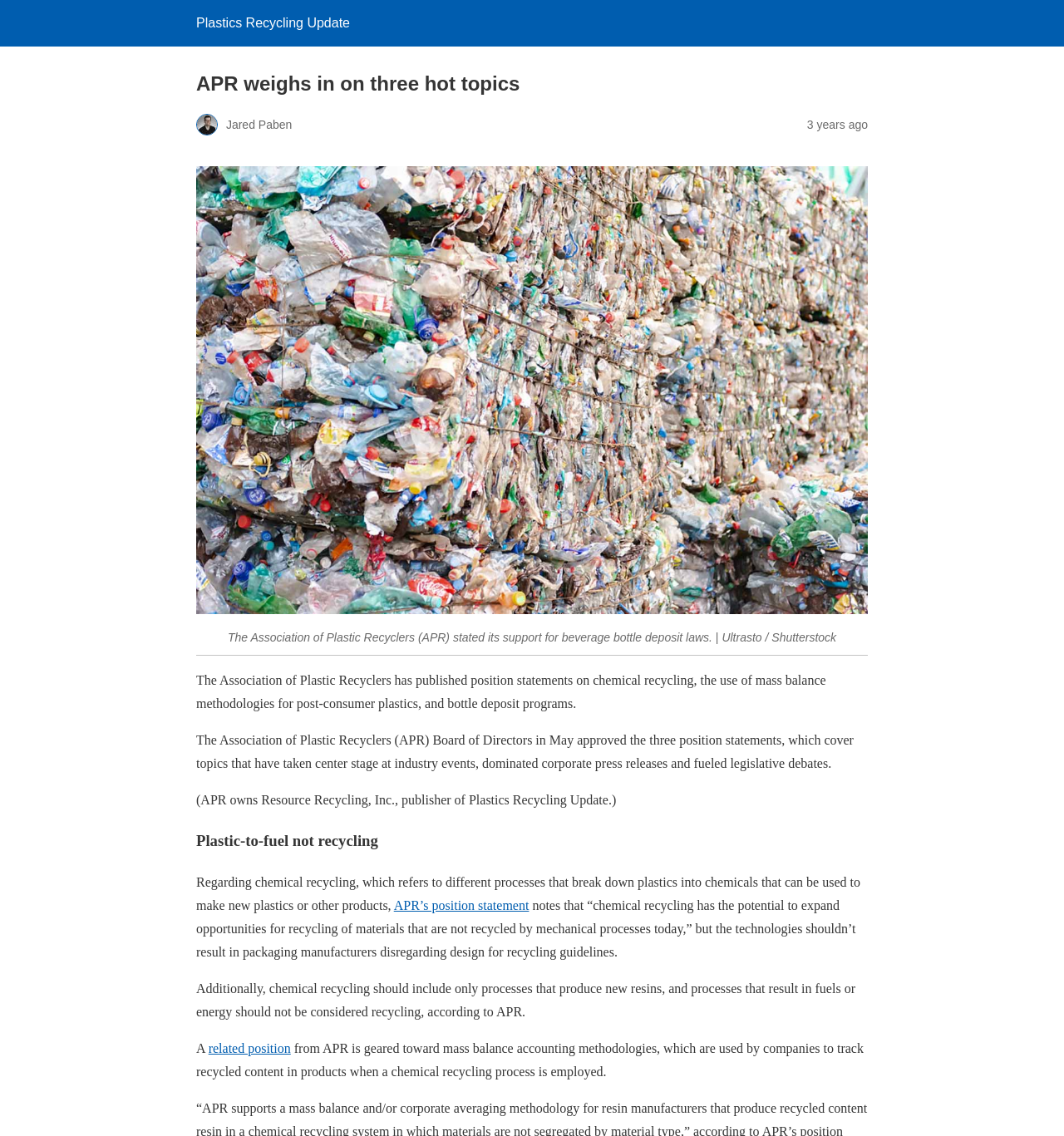Please provide a brief answer to the following inquiry using a single word or phrase:
Who is the author of the article?

Jared Paben